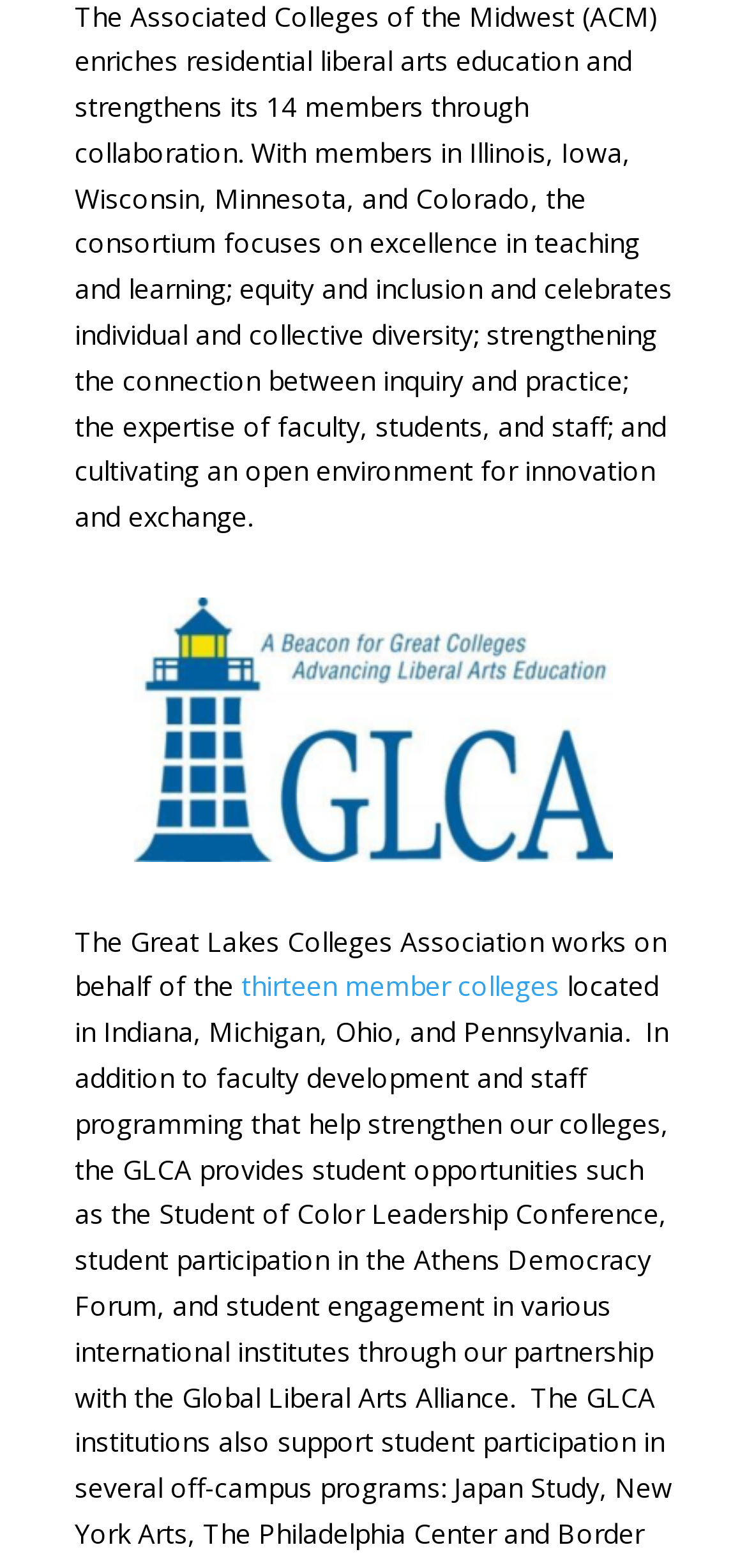What is the focus of the consortium?
By examining the image, provide a one-word or phrase answer.

excellence in teaching and learning